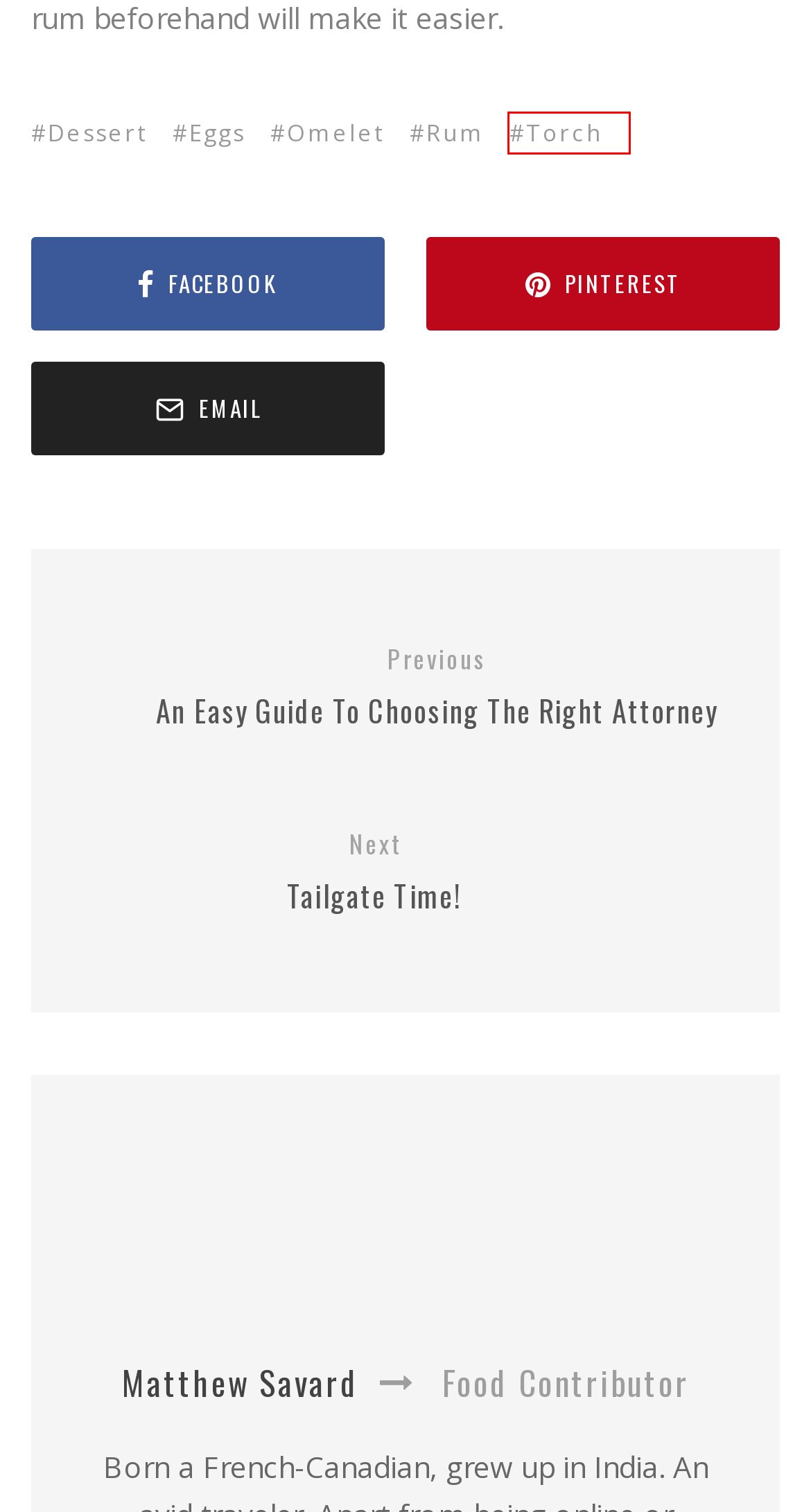Examine the screenshot of the webpage, noting the red bounding box around a UI element. Pick the webpage description that best matches the new page after the element in the red bounding box is clicked. Here are the candidates:
A. Matthew Savard | Author at FactoryTwoFour
B. Eggs Archives | FactoryTwoFour
C. Dessert Archives | FactoryTwoFour
D. Rum Archives | FactoryTwoFour
E. Torch Archives | FactoryTwoFour
F. Tailgate Time! | FactoryTwoFour
G. Omelet Archives | FactoryTwoFour
H. An Easy Guide To Choosing The Right Attorney | FactoryTwoFour

E